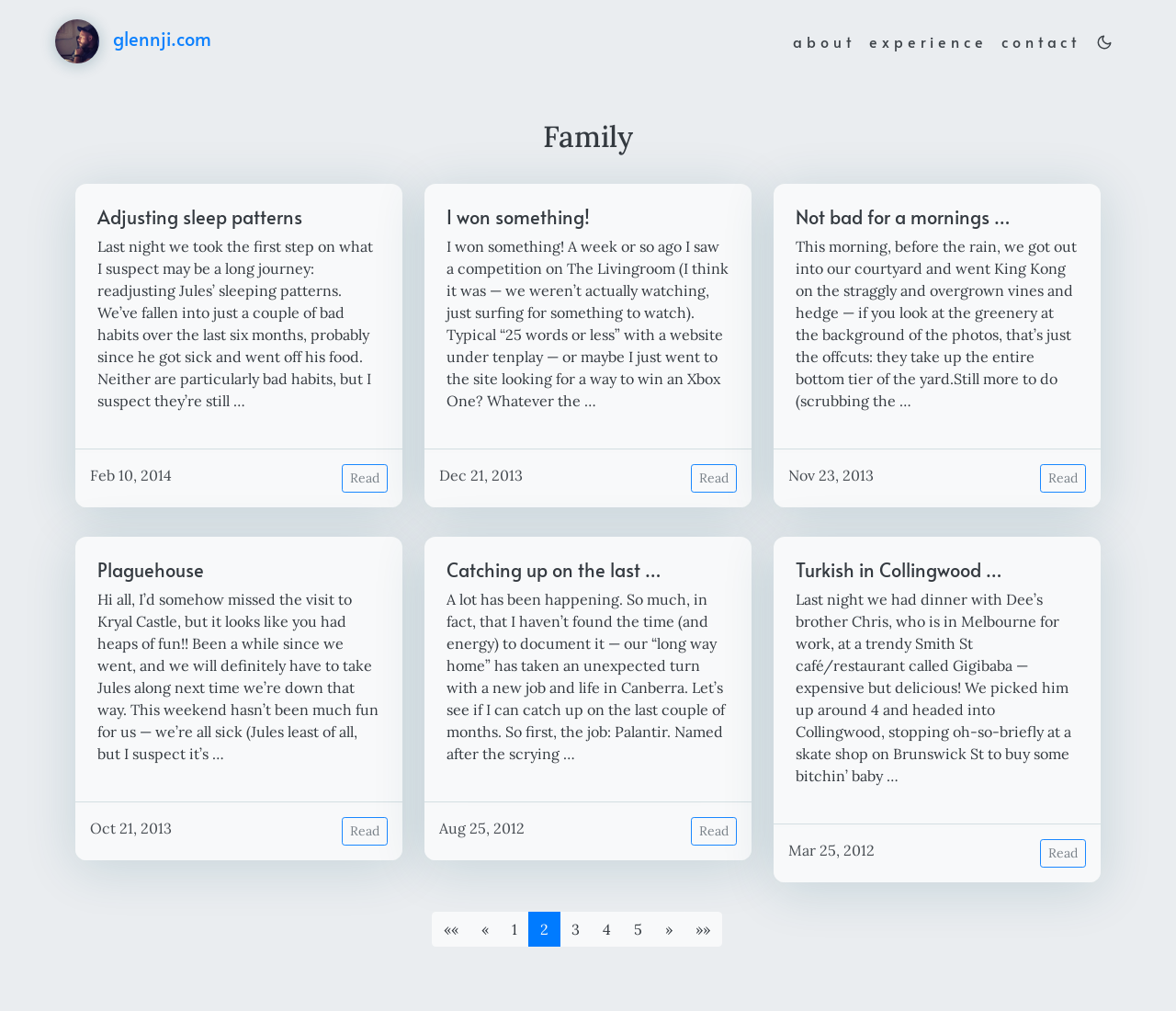Identify the bounding box coordinates for the region of the element that should be clicked to carry out the instruction: "go to about page". The bounding box coordinates should be four float numbers between 0 and 1, i.e., [left, top, right, bottom].

[0.668, 0.023, 0.733, 0.059]